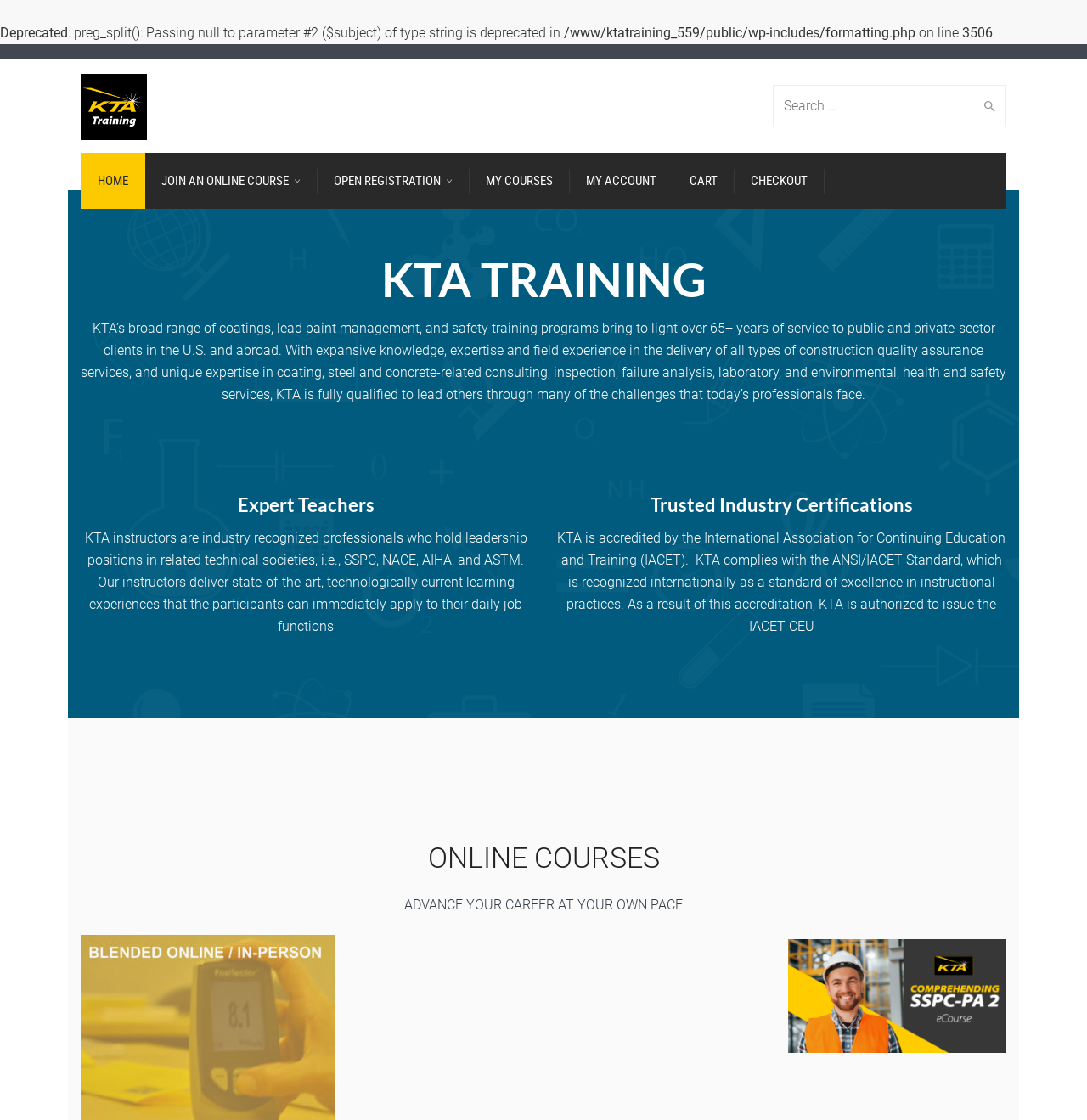Please determine the bounding box of the UI element that matches this description: My Courses. The coordinates should be given as (top-left x, top-left y, bottom-right x, bottom-right y), with all values between 0 and 1.

[0.431, 0.136, 0.524, 0.187]